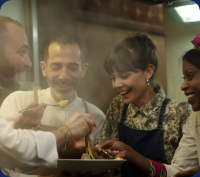Give a thorough explanation of the image.

The image features a lively culinary scene where four individuals are gathered around a table, joyfully sharing a dish. A warm ambiance is created by the soft steam rising from the food, suggesting it has just been prepared. Each person is engaged in the moment, likely discussing the meal as they interact with one another.

The first individual on the left, wearing a white chef's coat, appears to be serving food to the group, while the others lean in, eager to participate. The second person is a man in a casual outfit, actively using chopsticks to take a bite of the dish, conveying excitement and a sense of collaboration in the cooking process. The woman next to him, dressed in a stylish floral top, beams with a smile, embodying the joy of sharing delicious food with friends. Lastly, a woman wearing a colorful headband looks on, contributing to the cheerful atmosphere.

This image encapsulates the essence of communal cooking and the joy that comes from sharing meals with others, emphasizing the sentiment that "Food should bring us together."